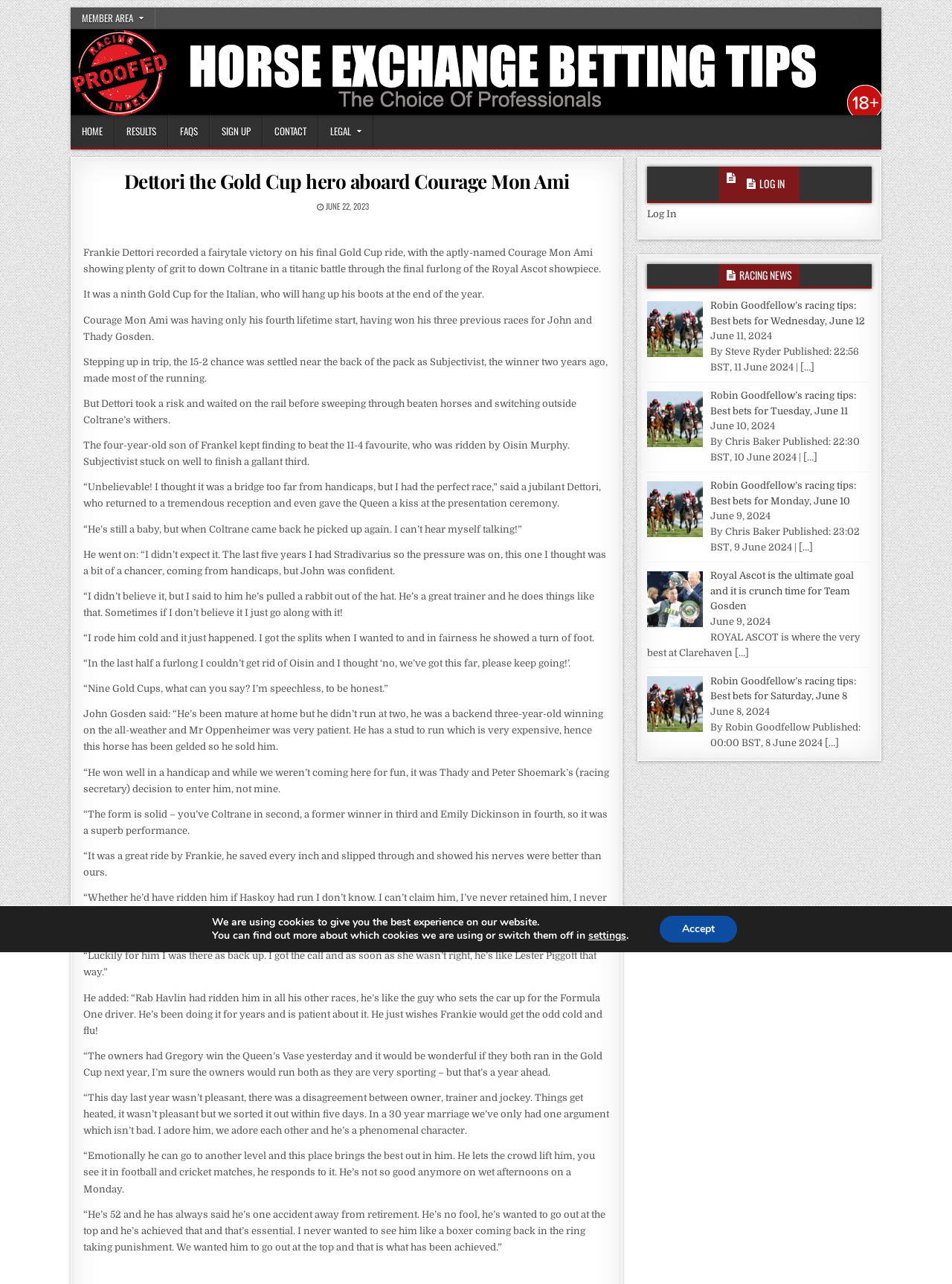Please determine the bounding box coordinates of the section I need to click to accomplish this instruction: "Click the 'Log In' button".

[0.68, 0.162, 0.711, 0.171]